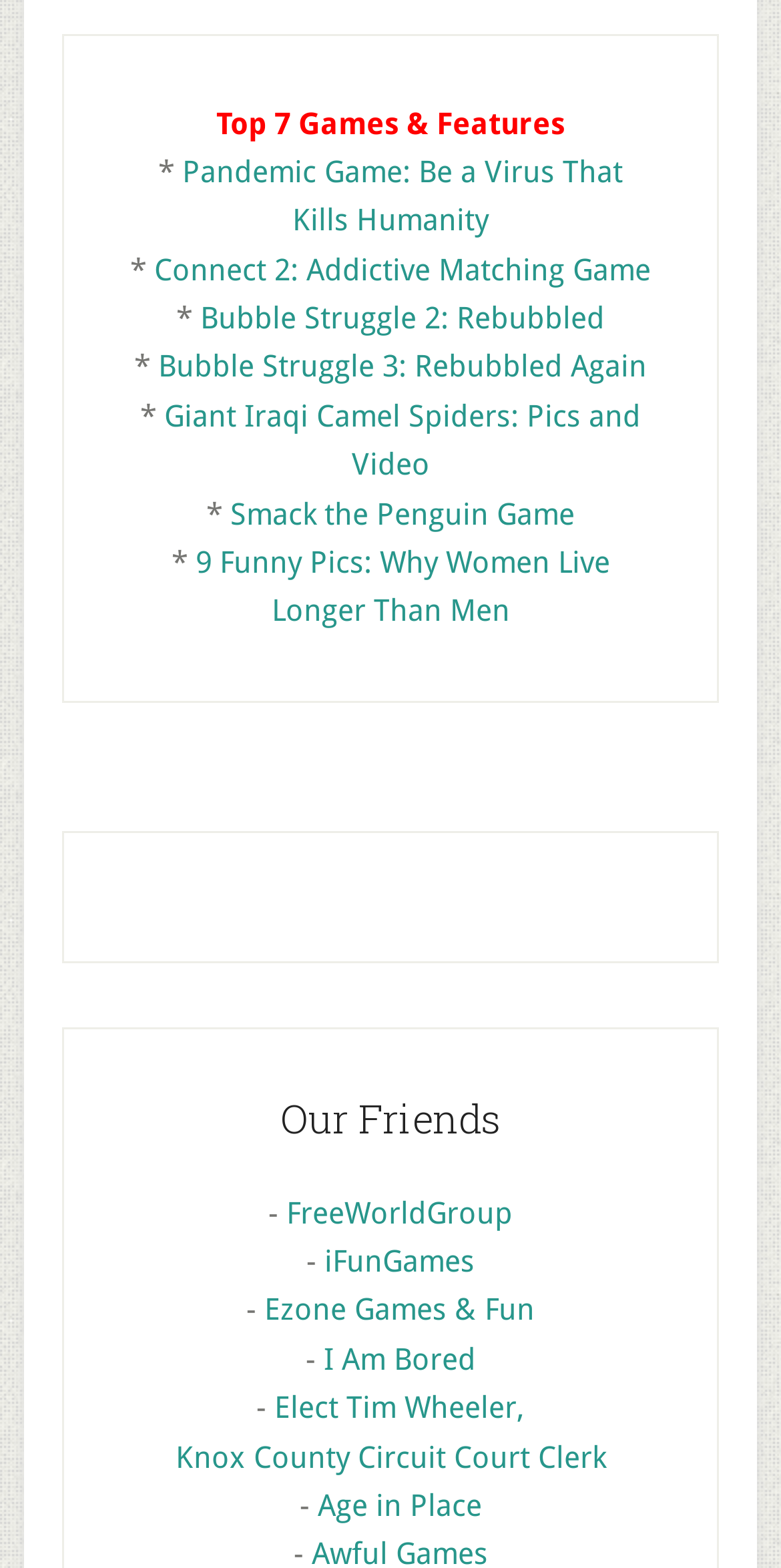Identify the bounding box coordinates of the clickable region necessary to fulfill the following instruction: "Visit FreeWorldGroup". The bounding box coordinates should be four float numbers between 0 and 1, i.e., [left, top, right, bottom].

[0.367, 0.762, 0.656, 0.785]